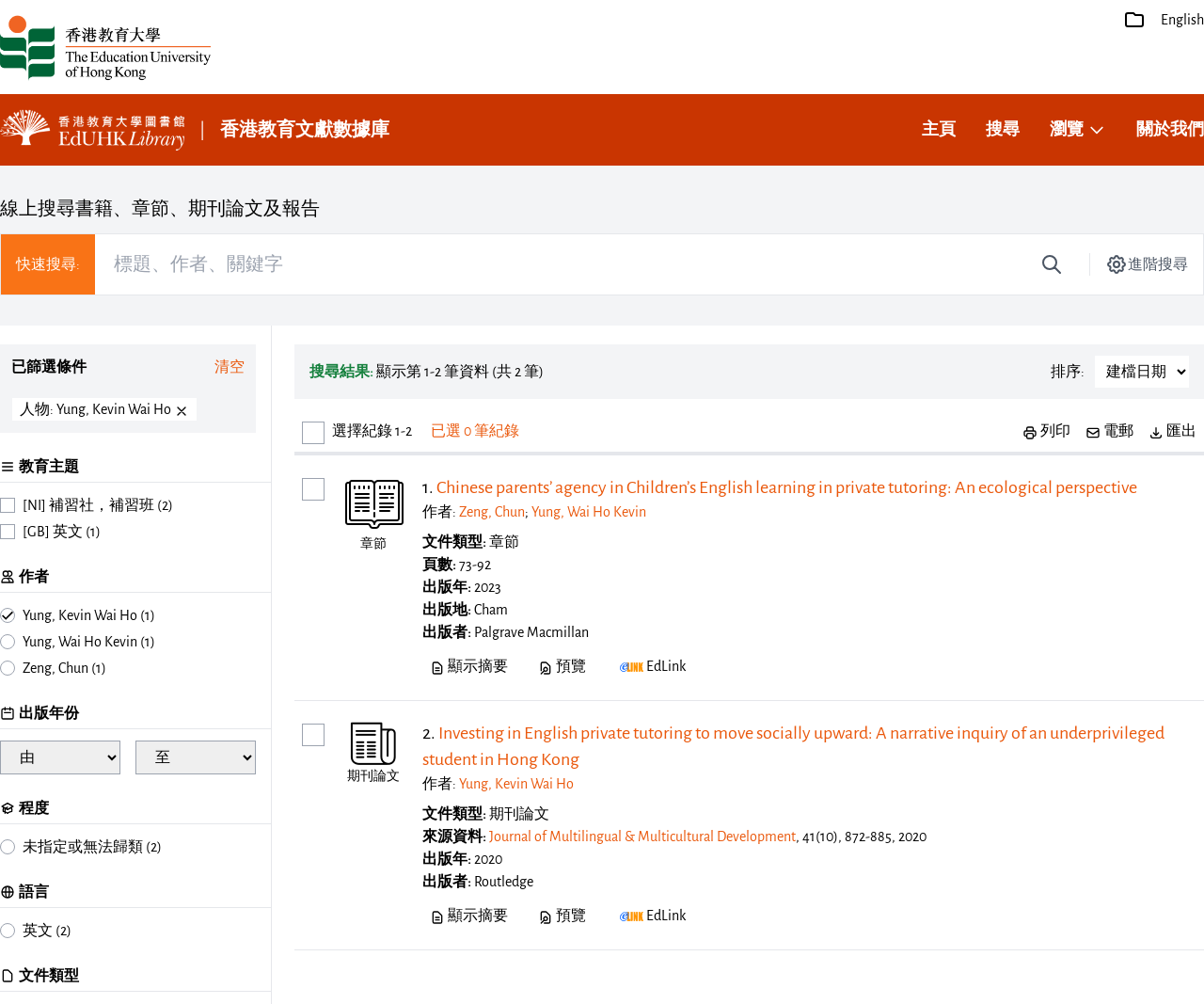What is the default language of the website?
Please give a detailed and thorough answer to the question, covering all relevant points.

The default language of the website is English because the 'English' link is highlighted at the top right corner of the webpage, indicating that it is the current language setting.